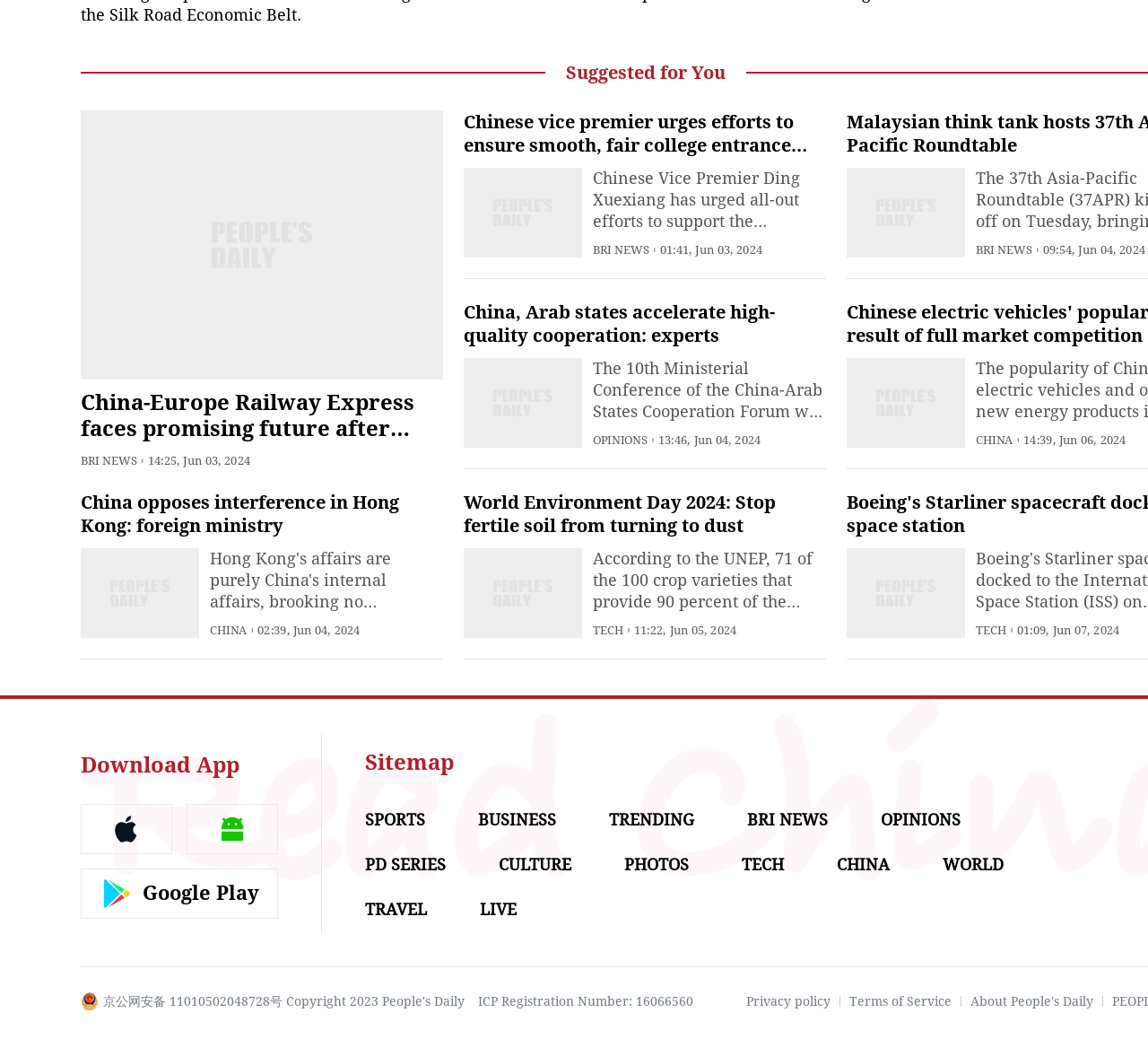Can you specify the bounding box coordinates of the area that needs to be clicked to fulfill the following instruction: "Learn about People's Daily"?

[0.845, 0.957, 0.952, 0.971]